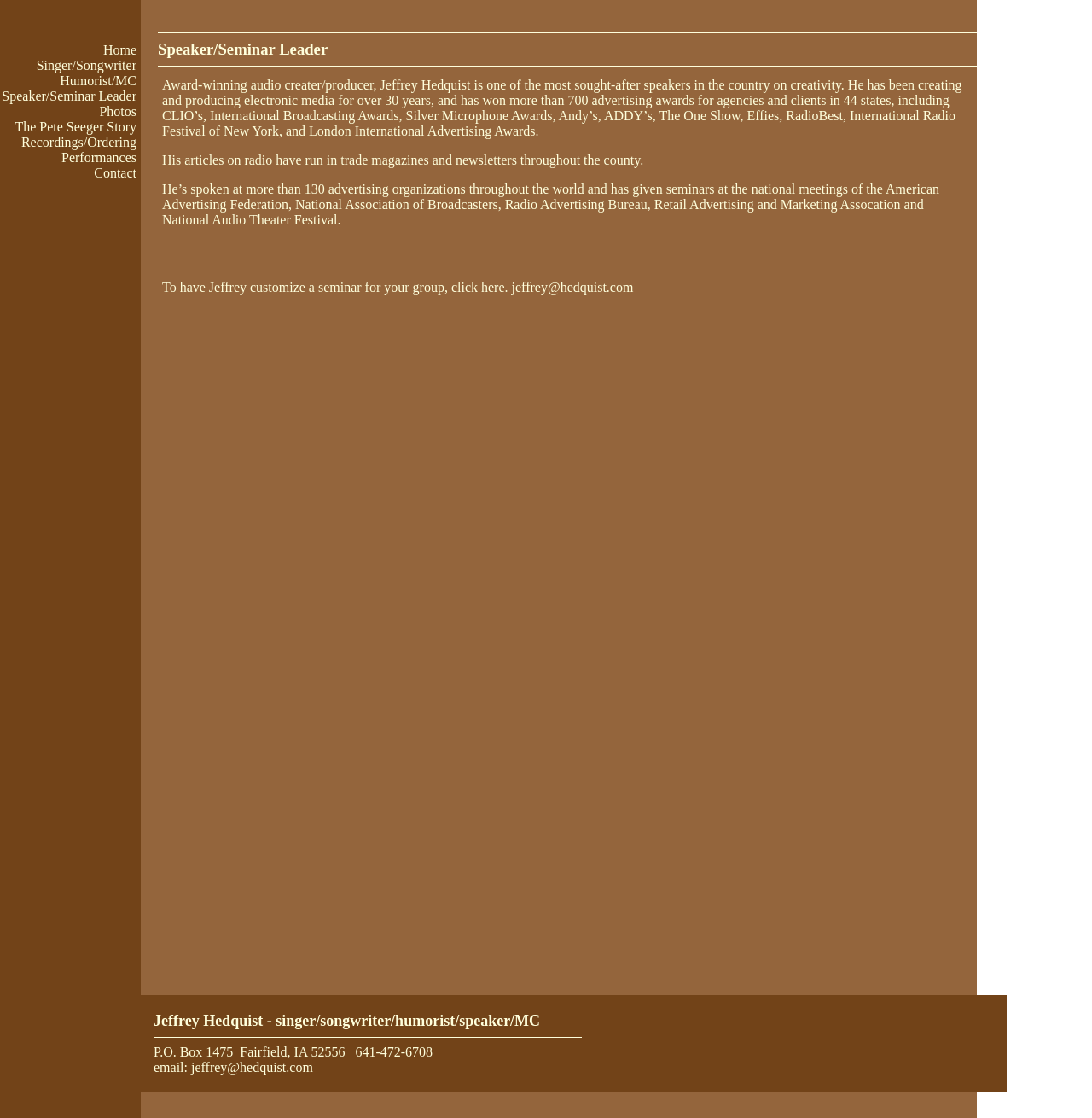Detail the webpage's structure and highlights in your description.

The webpage is about Jeffrey P. Hedquist, a speaker, singer, songwriter, humorist, and MC. At the top, there are several links to different sections of the website, including "Home", "Singer/Songwriter", "Humorist/MC", "Speaker/Seminar Leader", "Photos", "The Pete Seeger Story", "Recordings/Ordering", "Performances", and "Contact". 

Below these links, there is a horizontal separator, followed by a heading that reads "Speaker/Seminar Leader". Another horizontal separator appears below this heading. 

A table layout follows, containing two rows. The first row has a single cell with a lengthy text describing Jeffrey Hedquist's experience and achievements as a speaker, including his awards and speaking engagements. 

The second row has a single cell with a separator and a text that invites visitors to have Jeffrey customize a seminar for their group, along with an email link to contact him. 

At the bottom of the page, there is a static text that lists Jeffrey's multiple roles, followed by another horizontal separator. Below this, there is a static text with Jeffrey's contact information, including his address and phone number. Finally, there is a link to his email address.